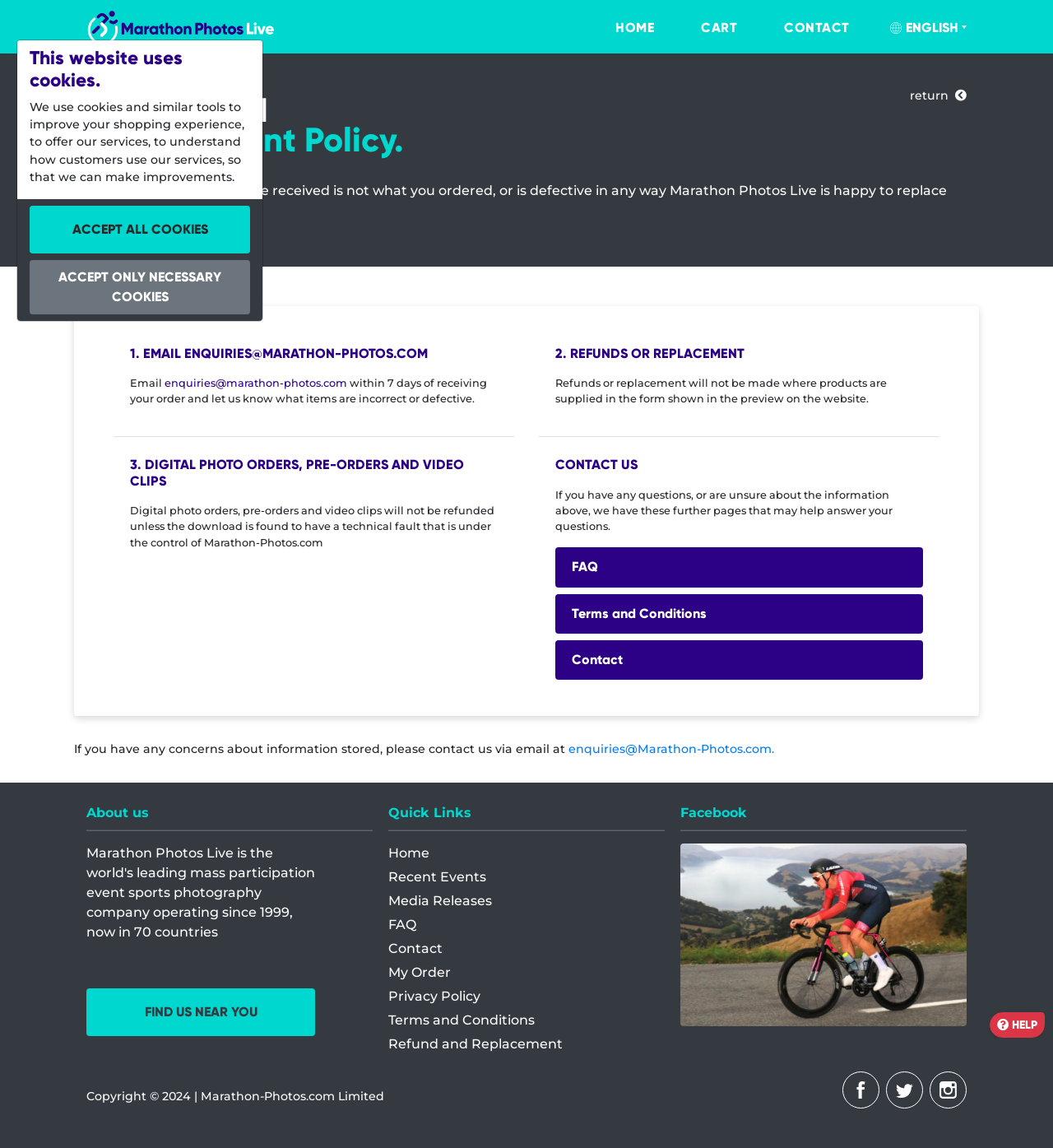What is the refund and replacement policy about?
Based on the image content, provide your answer in one word or a short phrase.

Replacing defective products